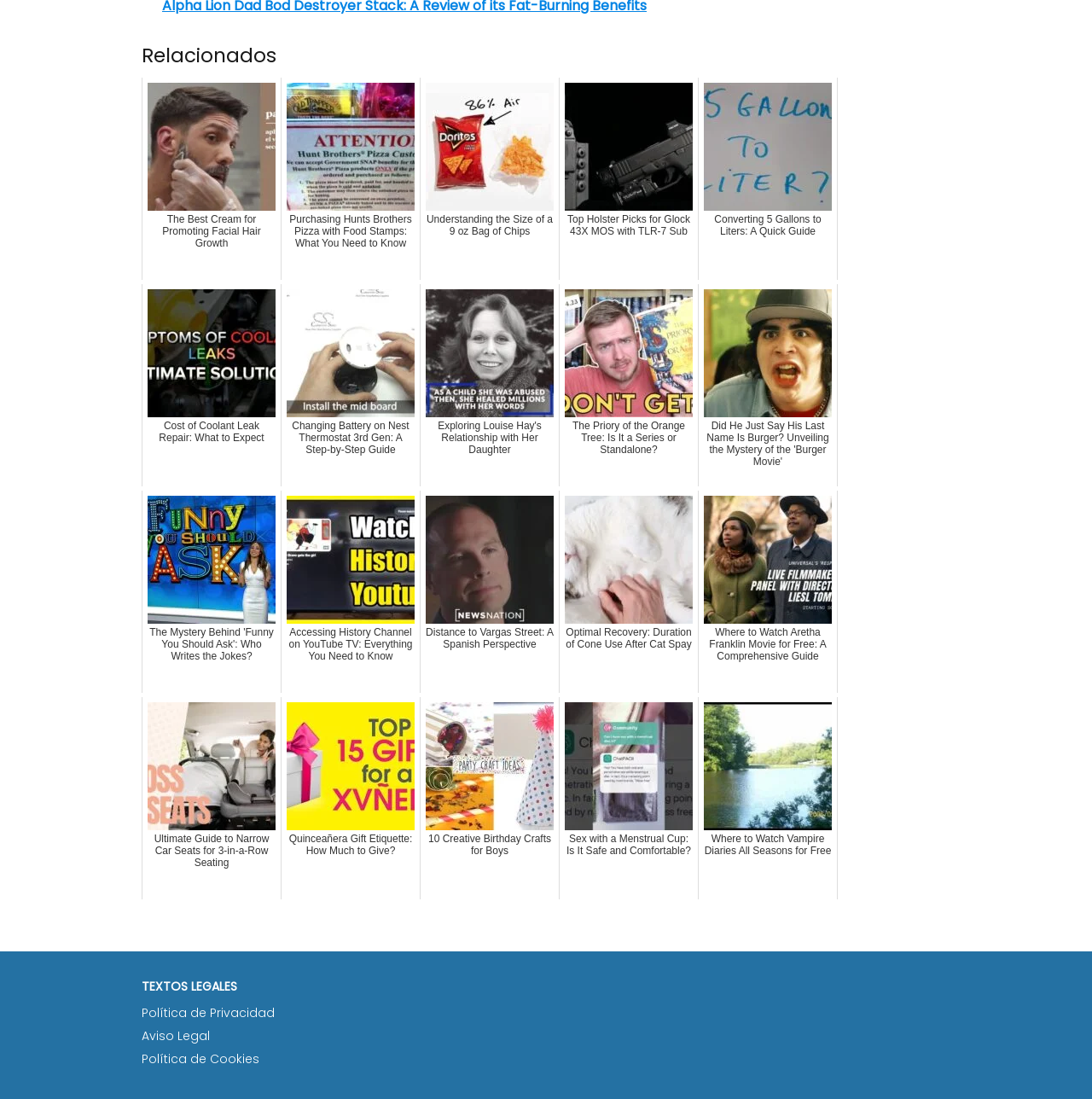Find and specify the bounding box coordinates that correspond to the clickable region for the instruction: "Check the policy of privacy".

[0.13, 0.914, 0.252, 0.93]